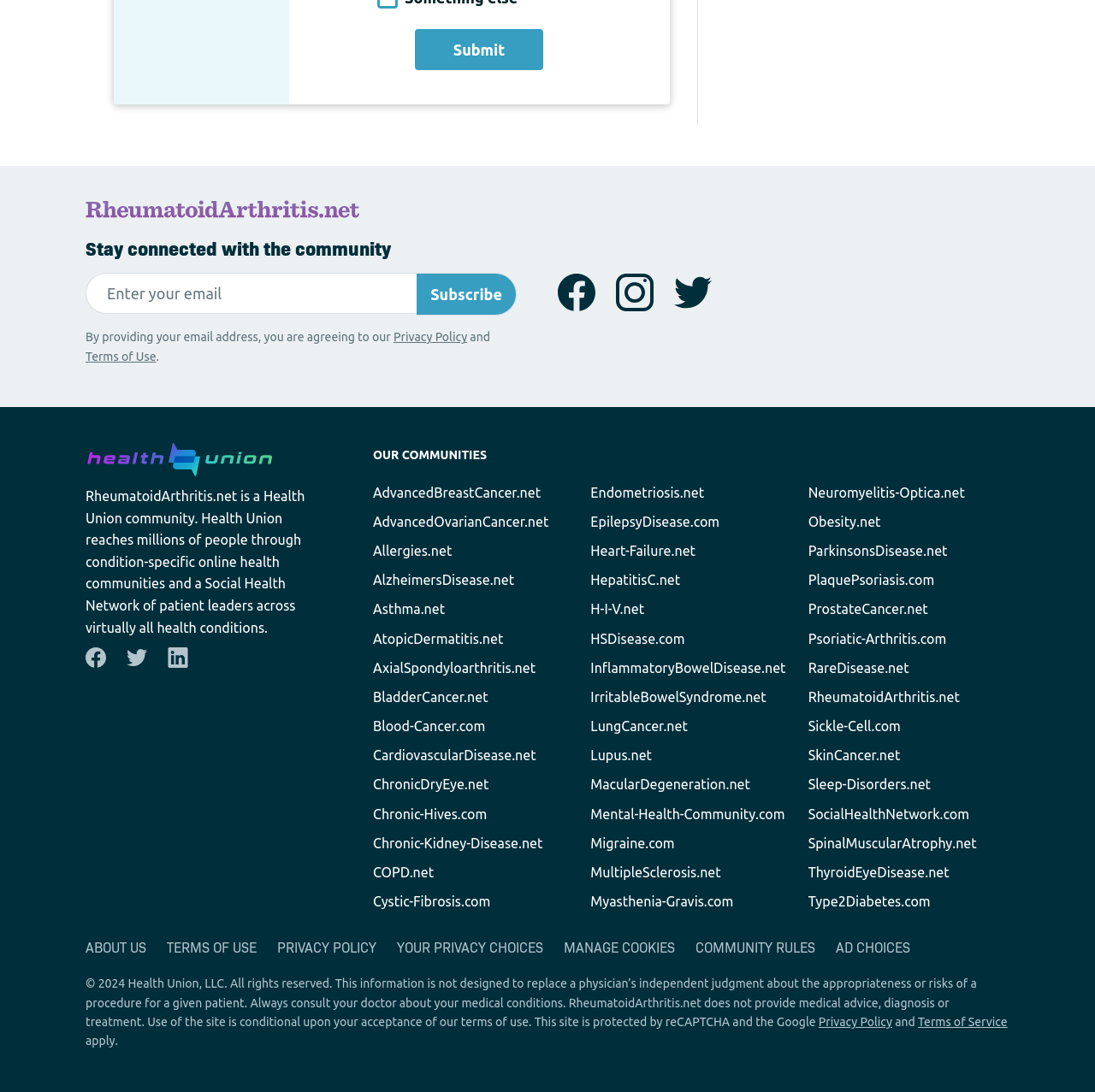Using the given description, provide the bounding box coordinates formatted as (top-left x, top-left y, bottom-right x, bottom-right y), with all values being floating point numbers between 0 and 1. Description: Privacy Policy

[0.253, 0.859, 0.344, 0.876]